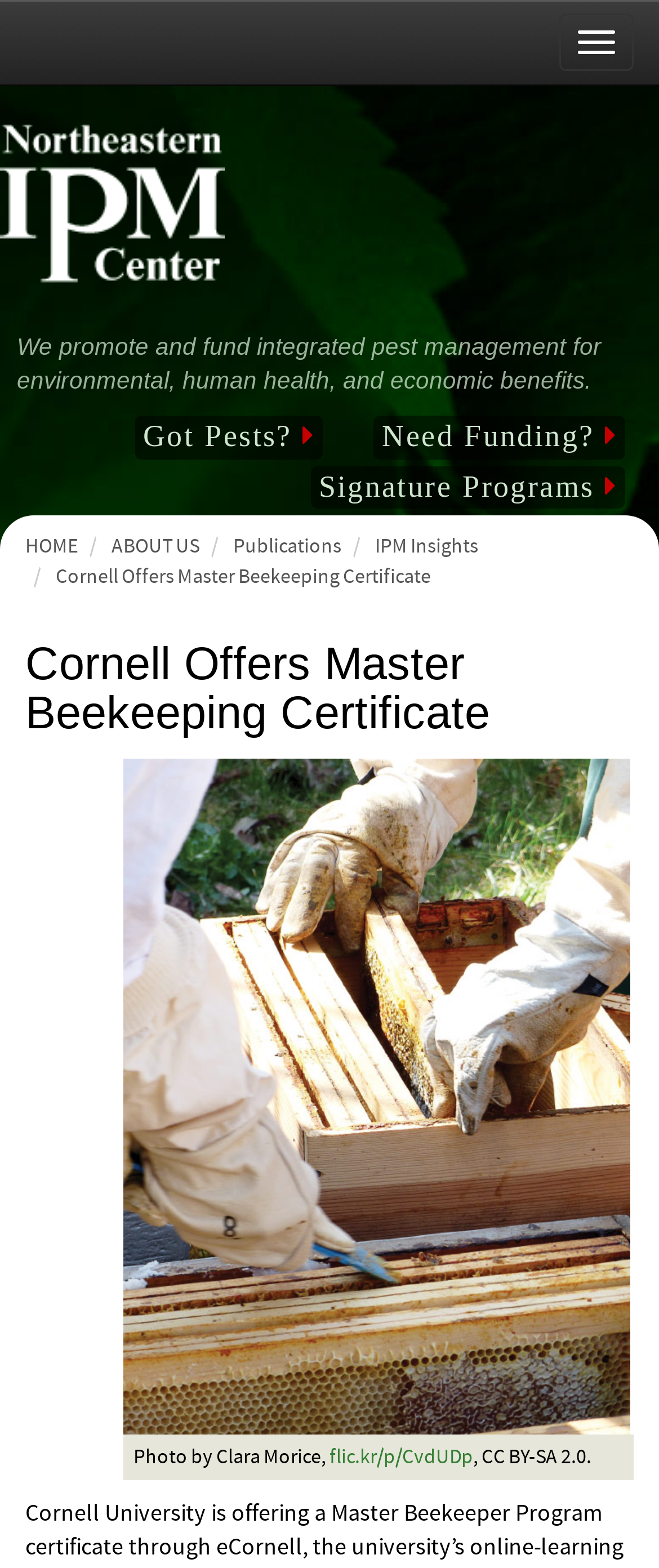Determine the bounding box coordinates (top-left x, top-left y, bottom-right x, bottom-right y) of the UI element described in the following text: Cornell Offers Master Beekeeping Certificate

[0.085, 0.359, 0.654, 0.376]